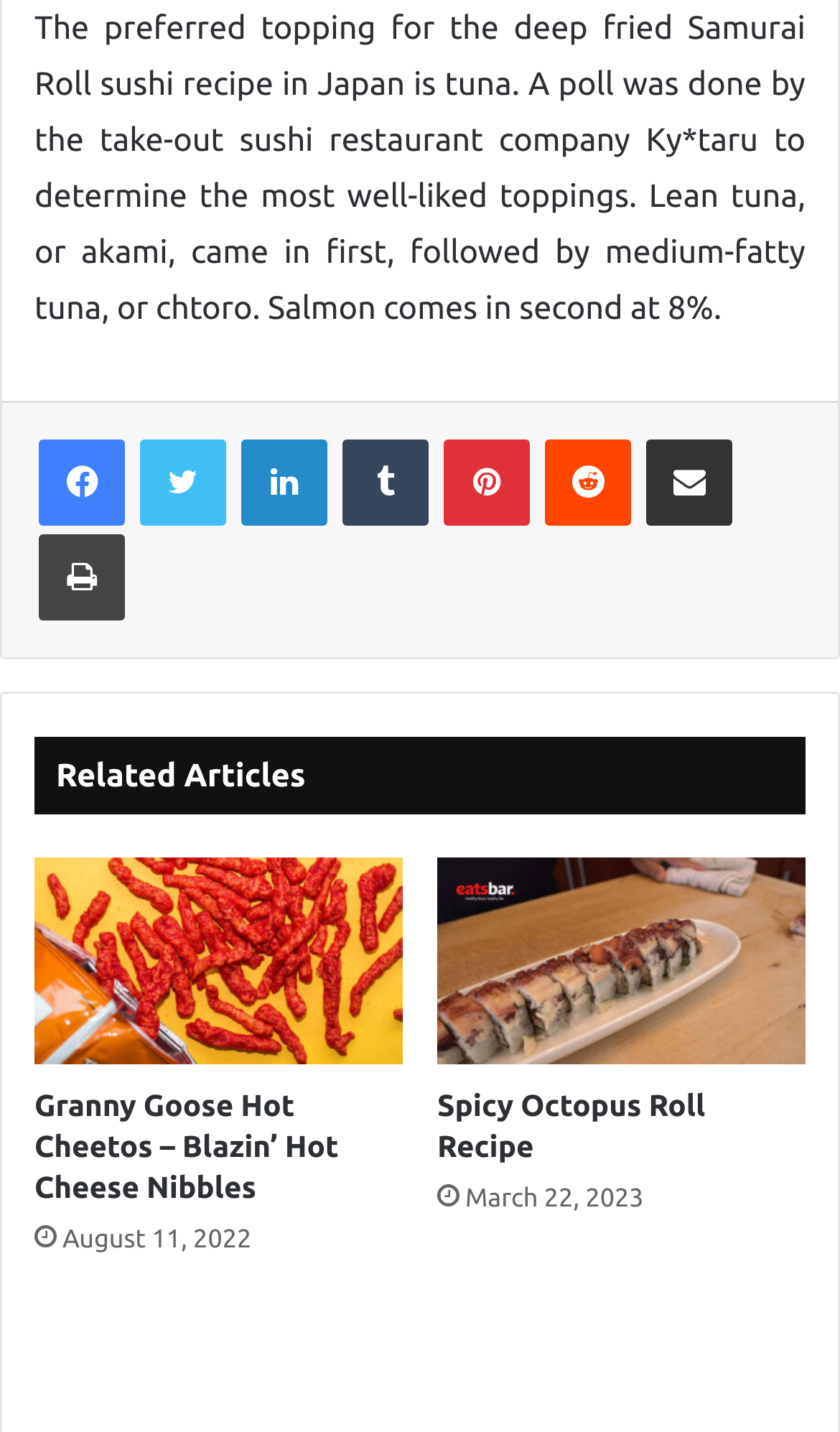What is the ranking of salmon in the poll?
Give a detailed explanation using the information visible in the image.

According to the text, 'Salmon comes in second at 8%.'